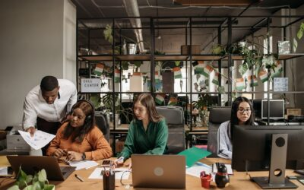How many individuals are in the image?
From the details in the image, provide a complete and detailed answer to the question.

Upon examining the image, I count four individuals engaged in collaborative work: a man in a white shirt, a woman seated at a desk, a woman in an orange sweater, and a person wearing glasses at a separate desk.